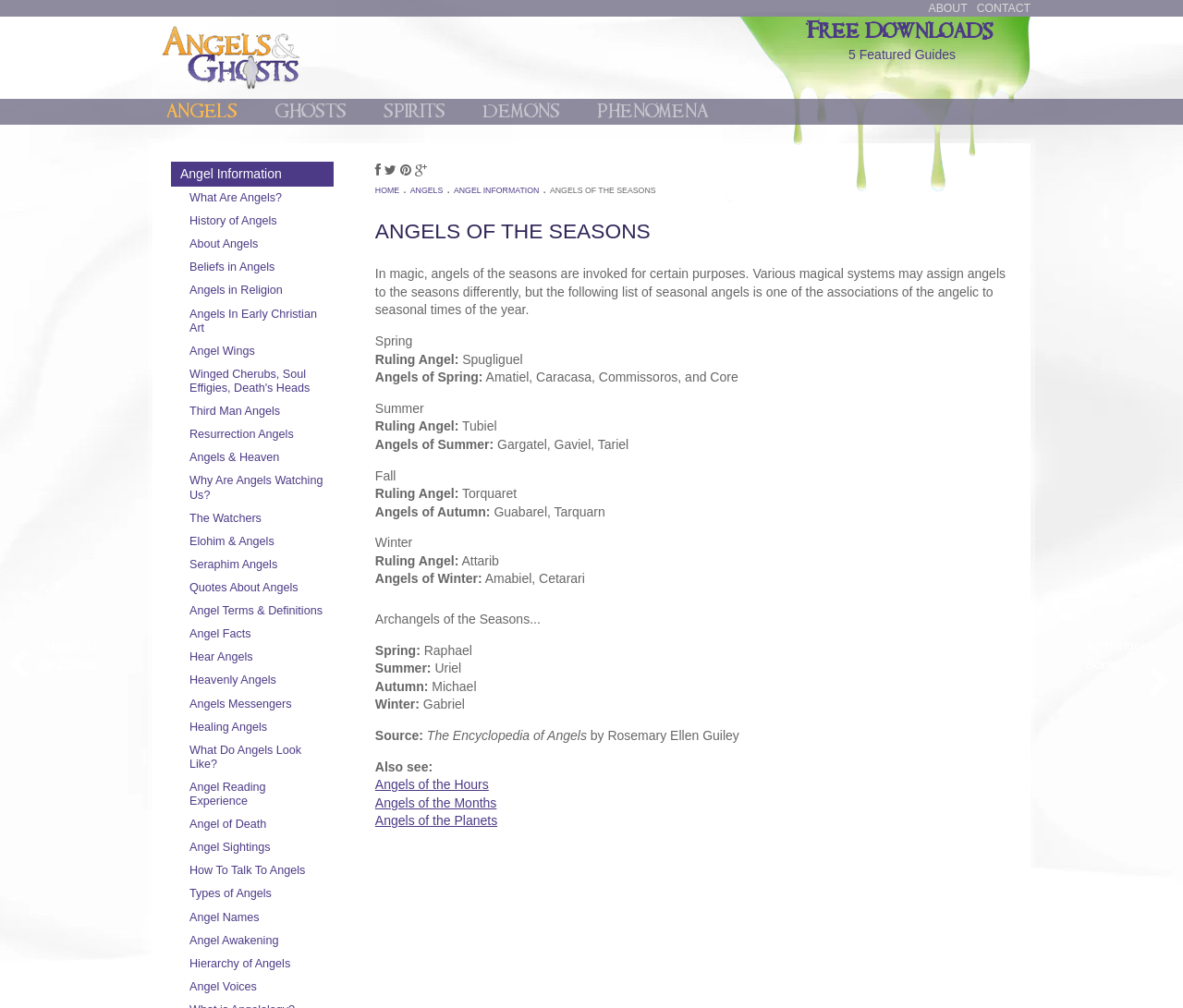Please find the bounding box coordinates of the element that you should click to achieve the following instruction: "Click on the What Are Angels? link". The coordinates should be presented as four float numbers between 0 and 1: [left, top, right, bottom].

[0.152, 0.185, 0.282, 0.208]